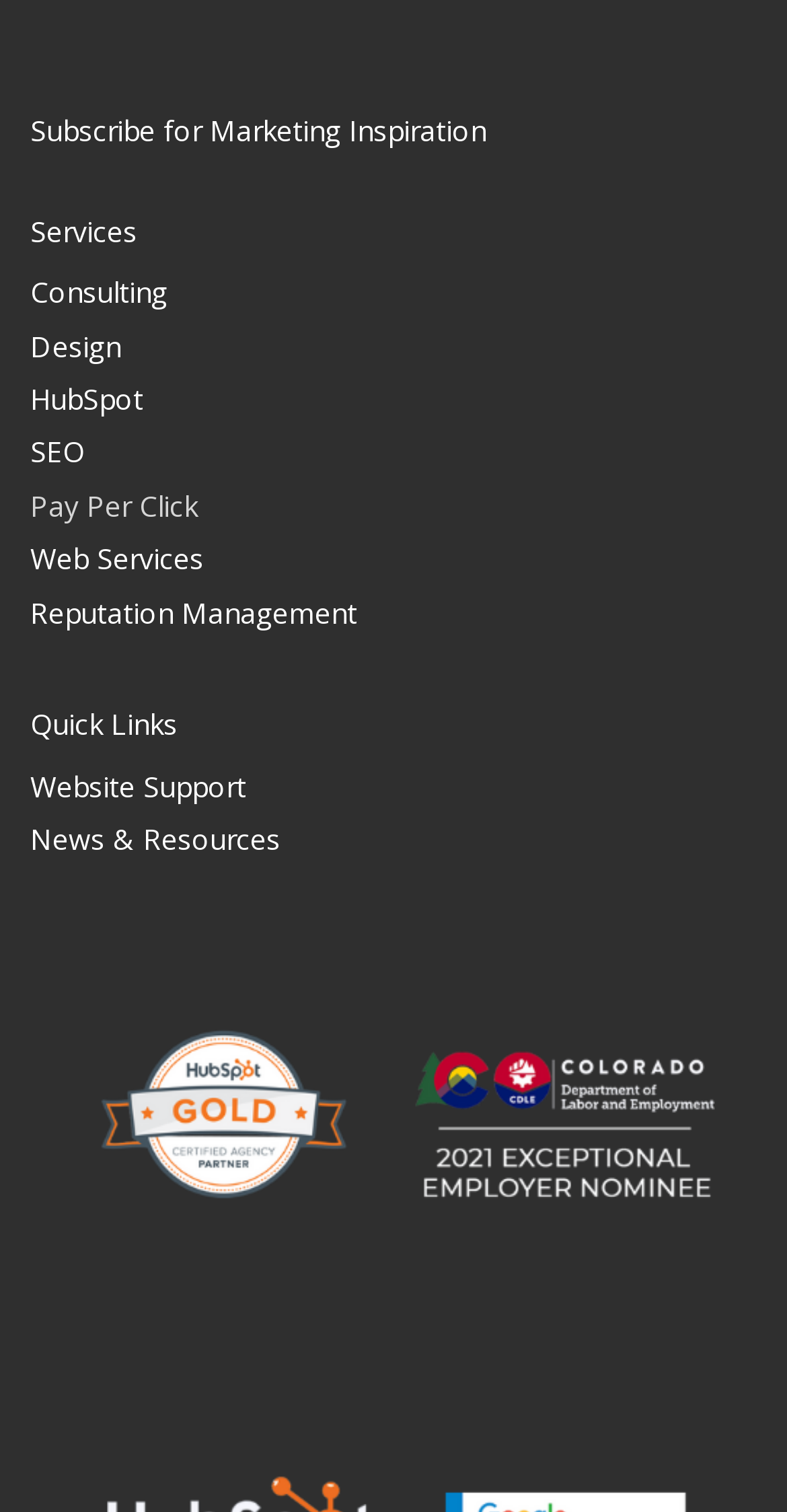Find the bounding box coordinates for the HTML element described in this sentence: "Pay Per Click". Provide the coordinates as four float numbers between 0 and 1, in the format [left, top, right, bottom].

[0.038, 0.32, 0.5, 0.35]